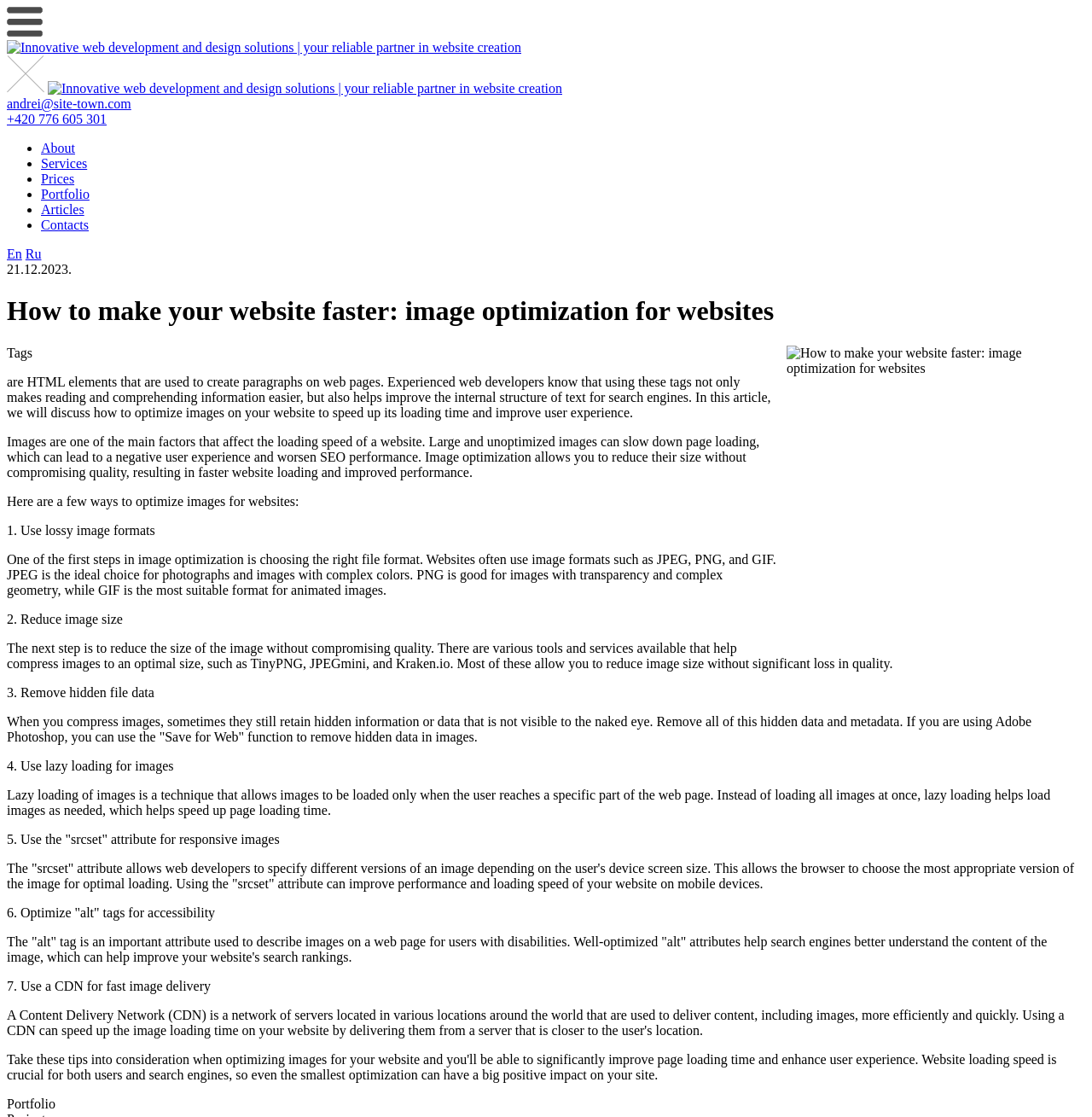Locate the bounding box coordinates of the clickable area to execute the instruction: "Read Mark Anderson's profile". Provide the coordinates as four float numbers between 0 and 1, represented as [left, top, right, bottom].

None